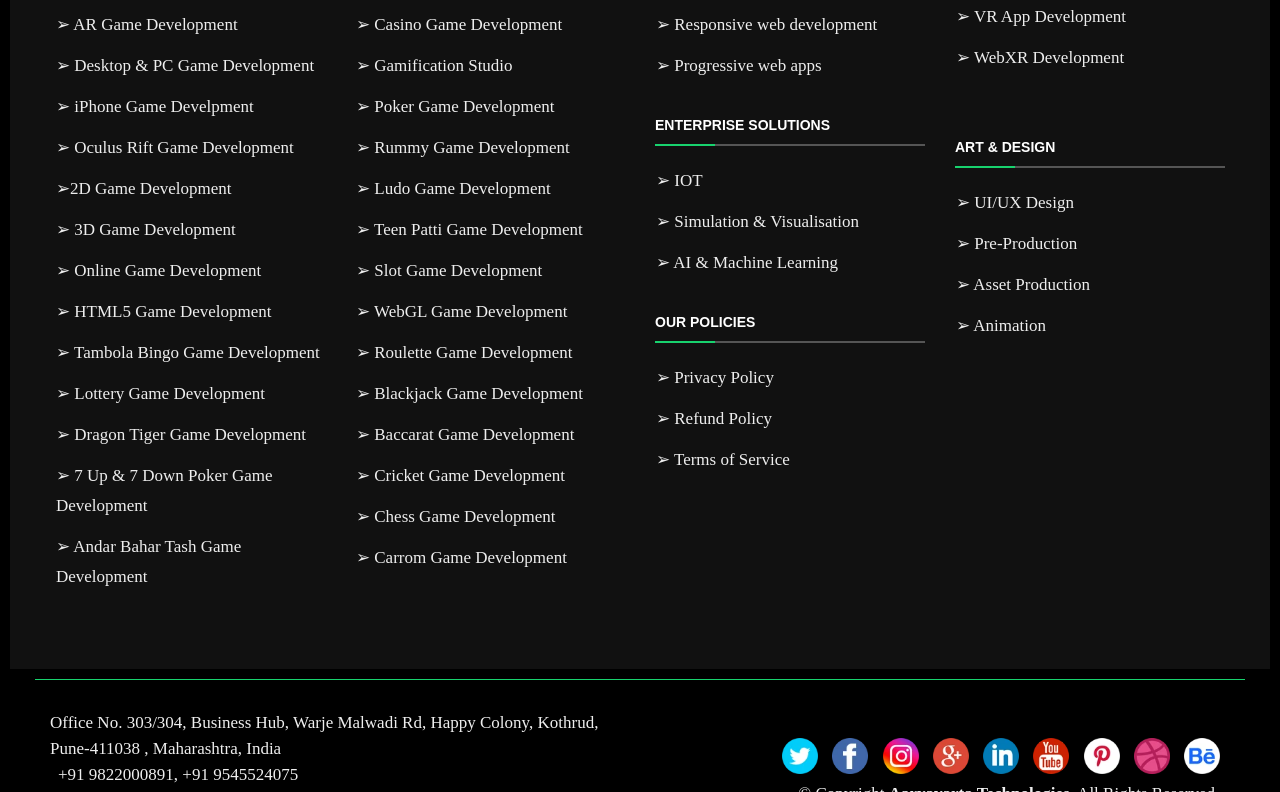Using the given description, provide the bounding box coordinates formatted as (top-left x, top-left y, bottom-right x, bottom-right y), with all values being floating point numbers between 0 and 1. Description: ➢ Dragon Tiger Game Development

[0.044, 0.537, 0.239, 0.561]